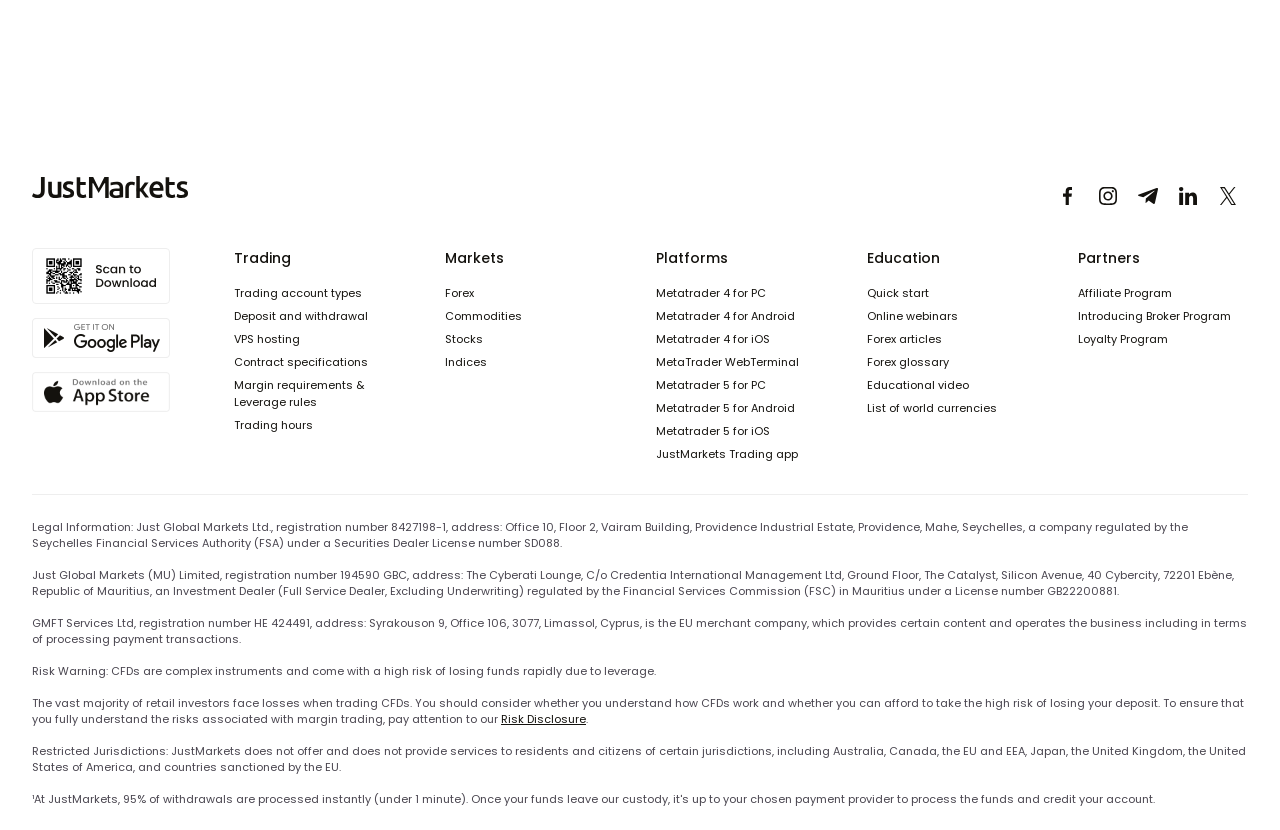Determine the coordinates of the bounding box that should be clicked to complete the instruction: "Read the latest news". The coordinates should be represented by four float numbers between 0 and 1: [left, top, right, bottom].

None